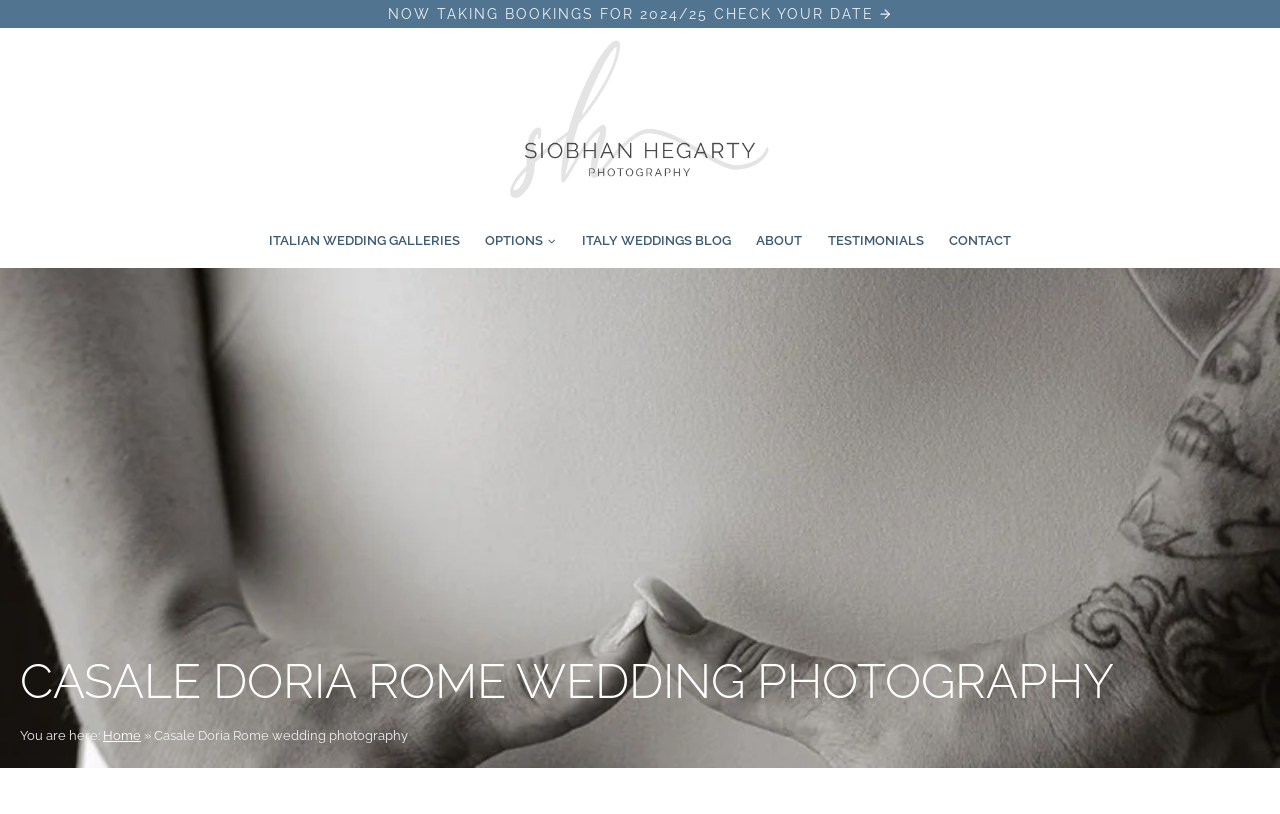Please determine the primary heading and provide its text.

CASALE DORIA ROME WEDDING PHOTOGRAPHY